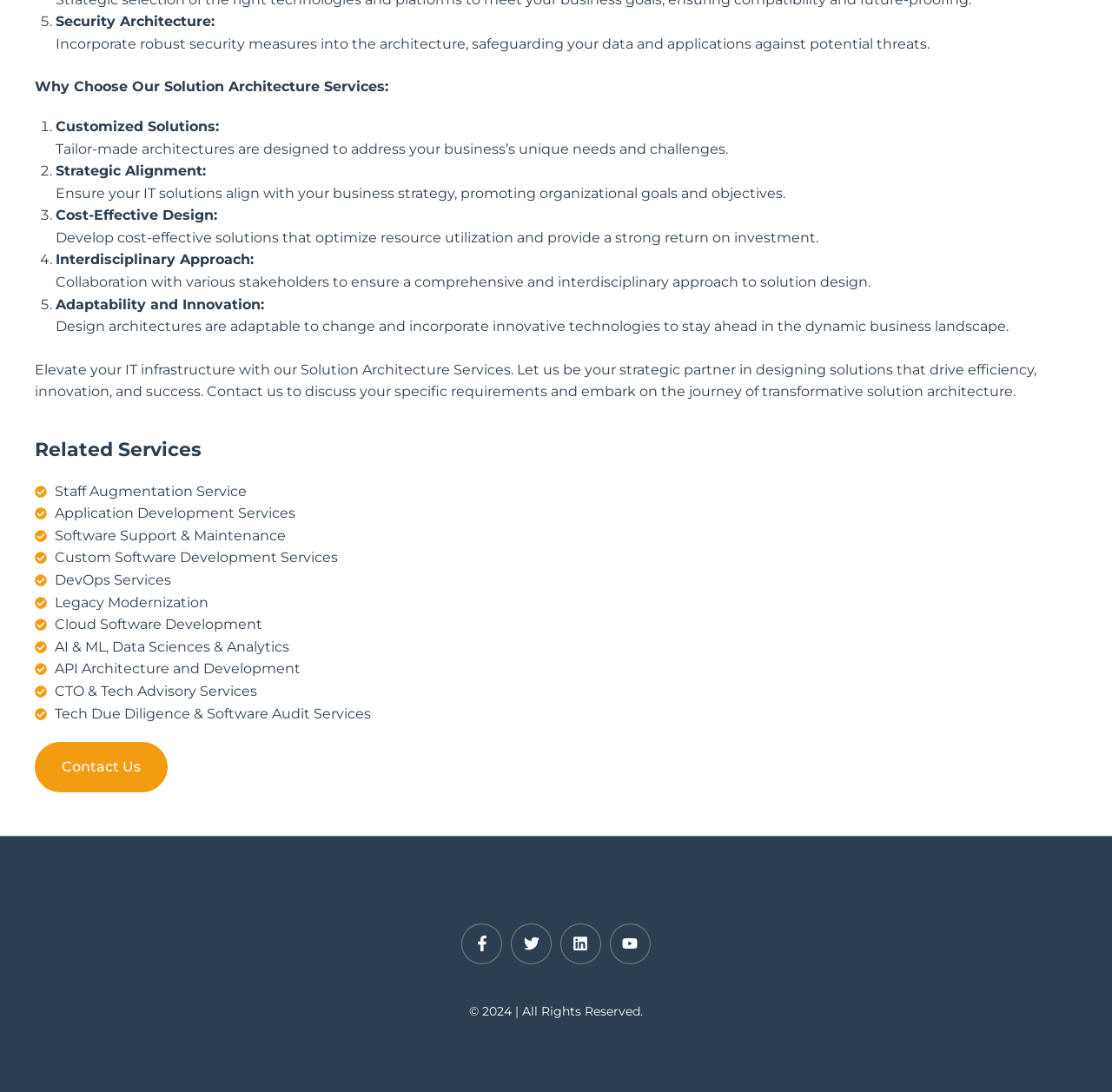Based on the element description "CTO & Tech Advisory Services", predict the bounding box coordinates of the UI element.

[0.031, 0.623, 0.969, 0.643]